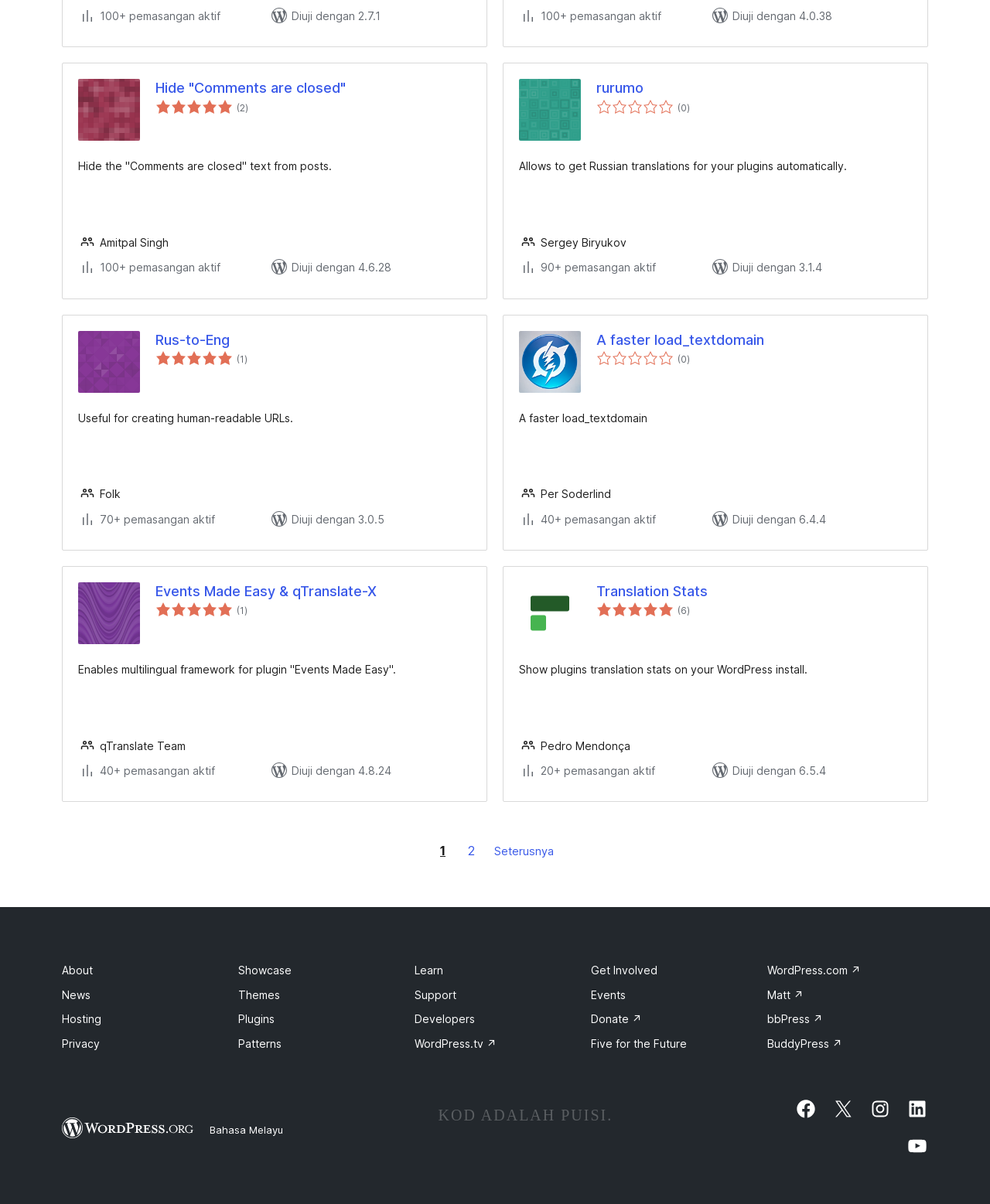What is the purpose of the 'Translation Stats' plugin?
Could you please answer the question thoroughly and with as much detail as possible?

I found the purpose of the plugin by looking at the 'Translation Stats' plugin section, where it says 'Show plugins translation stats on your WordPress install'.